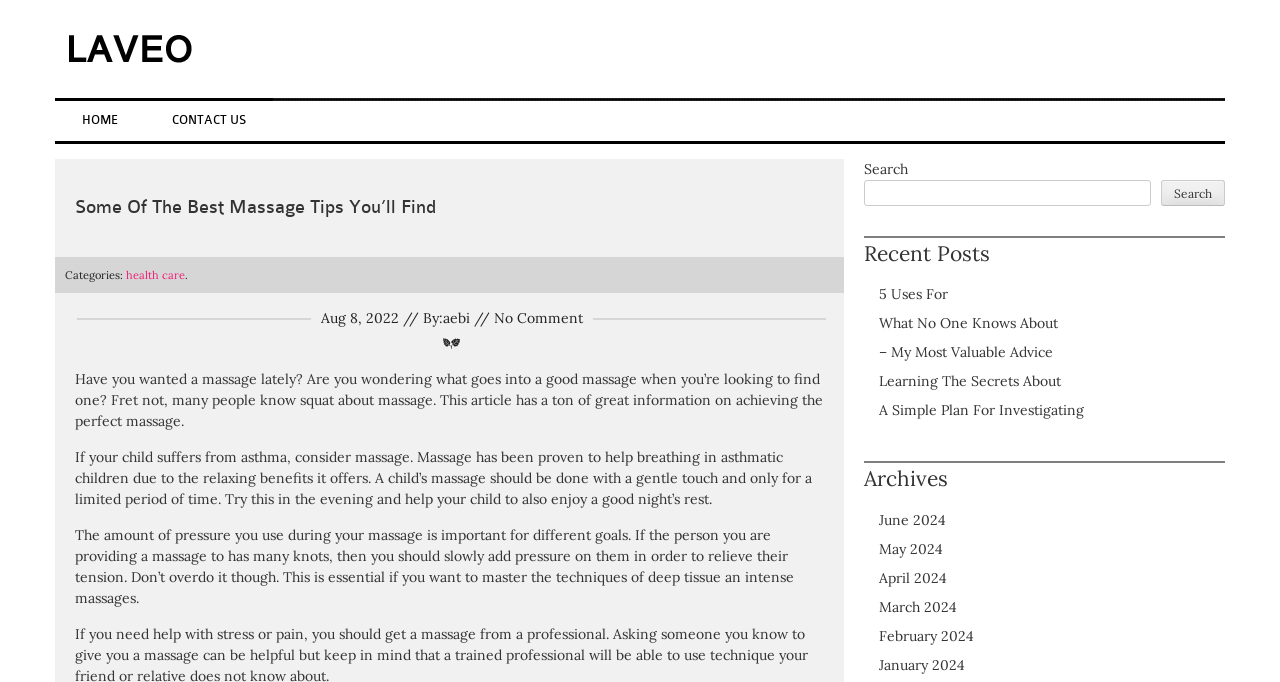Provide a thorough description of this webpage.

This webpage is about massage tips, with the title "Some Of The Best Massage Tips You’ll Find" displayed prominently at the top. Below the title, there are links to "HOME" and "CONTACT US" on the top left and right, respectively. 

On the top right, there is a logo or image of "Caqnqunyi" with a corresponding link. 

The main content of the webpage is divided into sections. The first section has a heading "Categories" with a link to "health care" below it. 

Following this, there is a section with a date "Aug 8, 2022" and an author "aebi", which likely indicates a blog post. The post starts with a question about wanting a massage and then provides some information on achieving the perfect massage. 

There are three paragraphs of text in this section, each discussing a different aspect of massage, such as its benefits for asthmatic children and the importance of pressure during a massage. 

On the right side of the webpage, there is a search bar with a button and a heading "Recent Posts" above it. Below the search bar, there are five links to recent posts with titles such as "5 Uses For" and "What No One Knows About". 

Further down, there is a section with a heading "Archives" and links to months from June 2024 to January 2024, likely indicating archived blog posts.